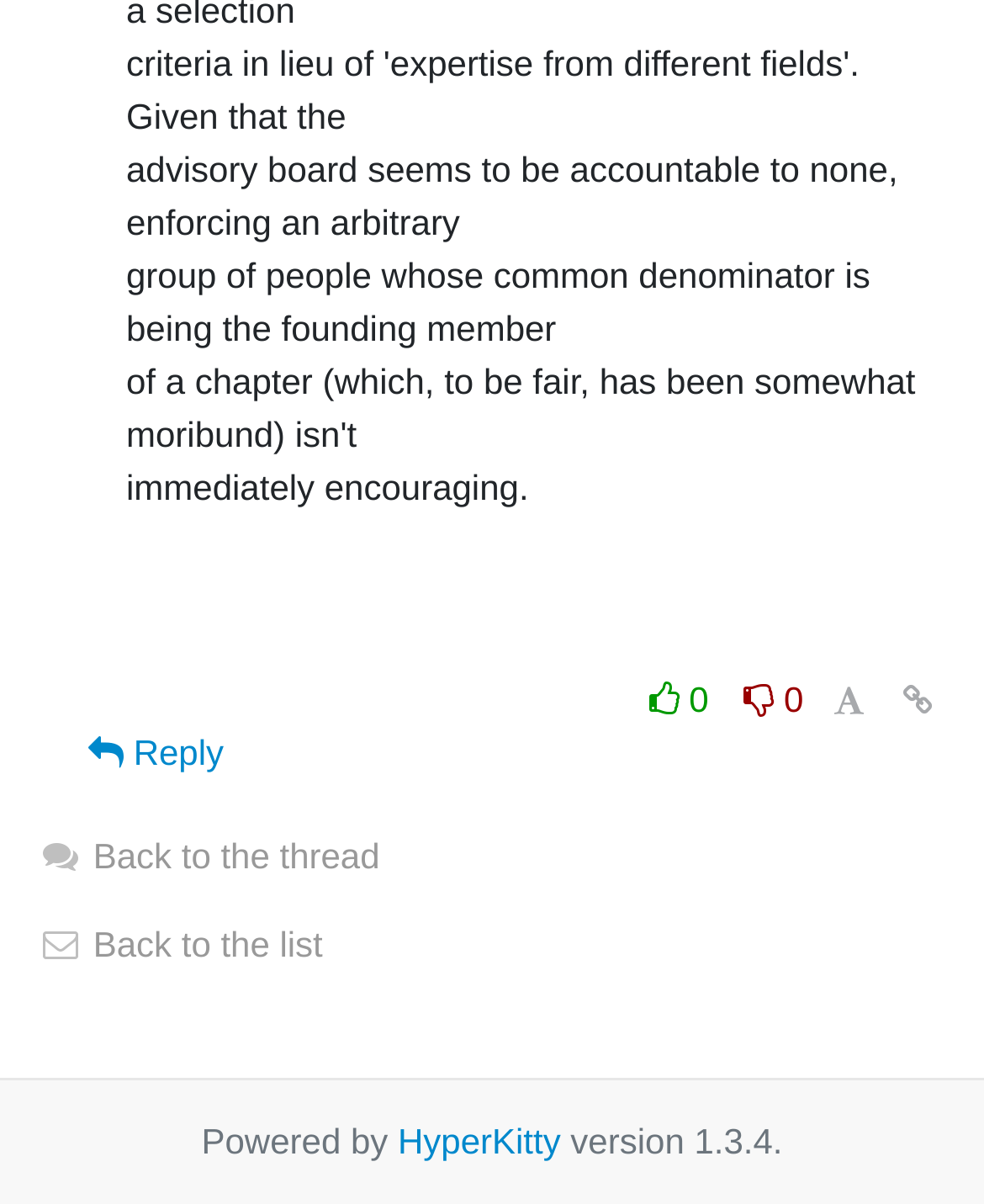How many links are above the 'Powered by' text?
Please provide a detailed answer to the question.

By analyzing the bounding box coordinates, I found that the links '', ' 0', ' 0', ' Reply', and ' Back to the thread' are above the 'Powered by' text, which has a y2 coordinate of 0.965. Therefore, there are 5 links above the 'Powered by' text.